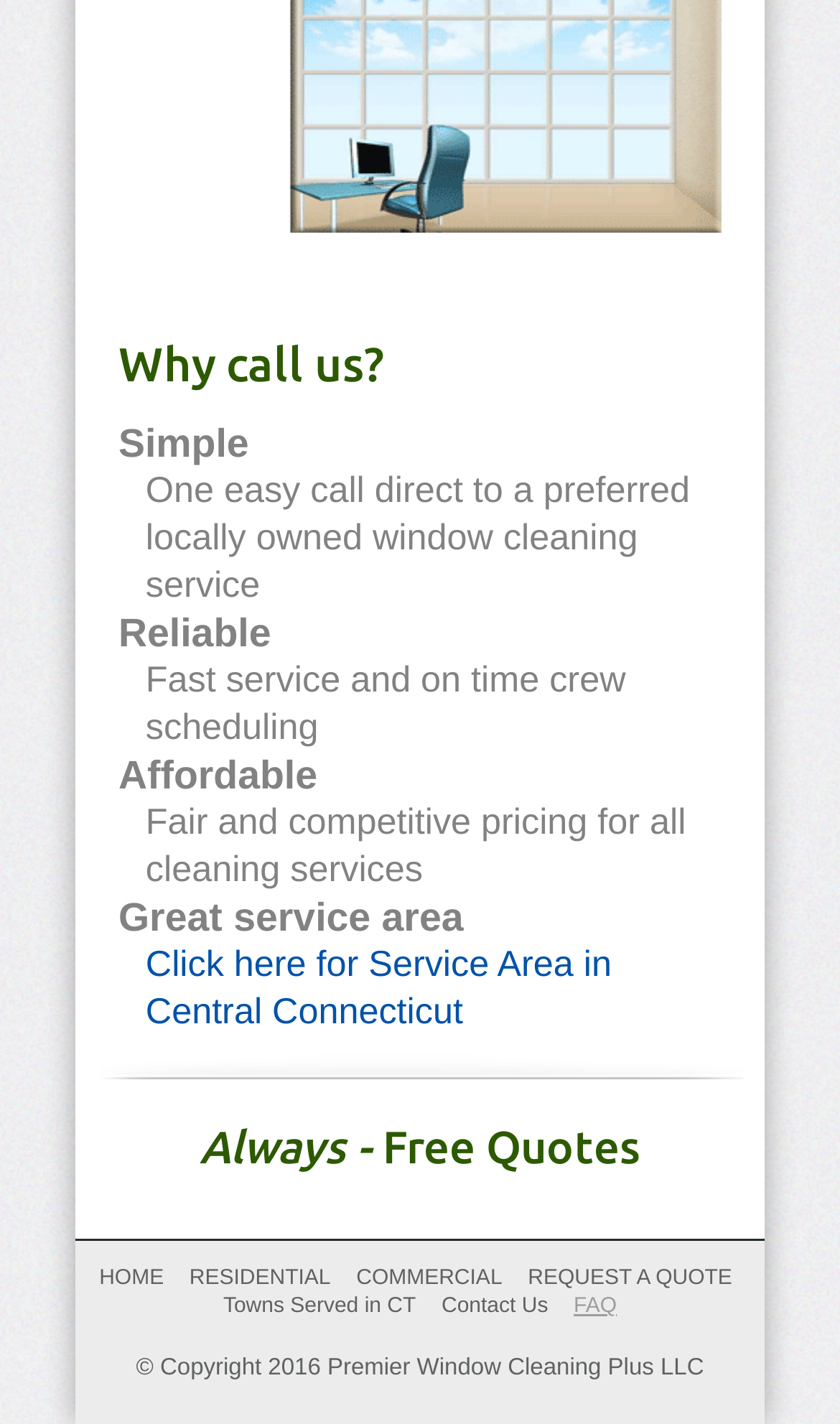What is the name of the company providing the service?
Using the image, respond with a single word or phrase.

Premier Window Cleaning Plus LLC